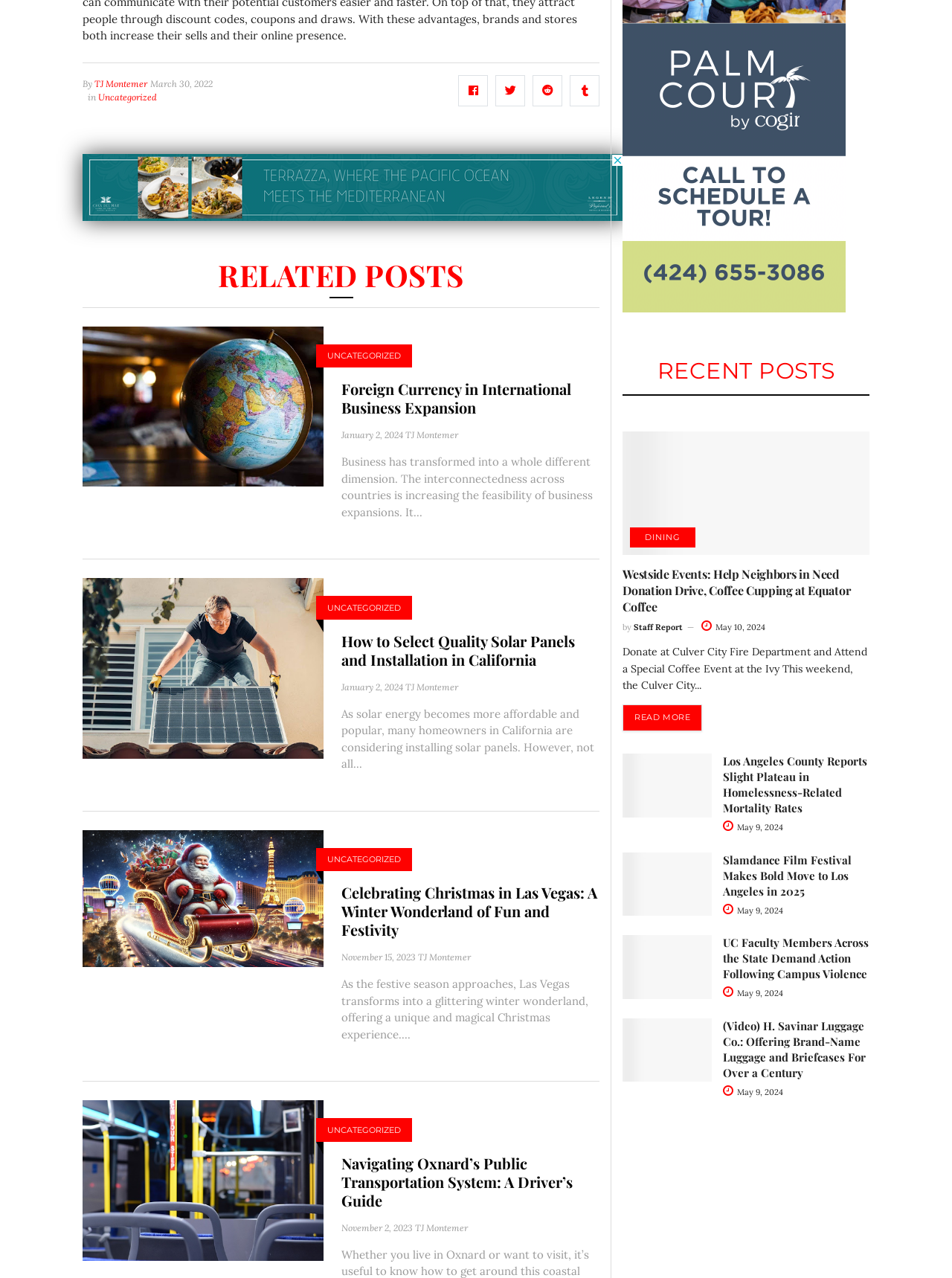Ascertain the bounding box coordinates for the UI element detailed here: "May 9, 2024". The coordinates should be provided as [left, top, right, bottom] with each value being a float between 0 and 1.

[0.76, 0.708, 0.823, 0.716]